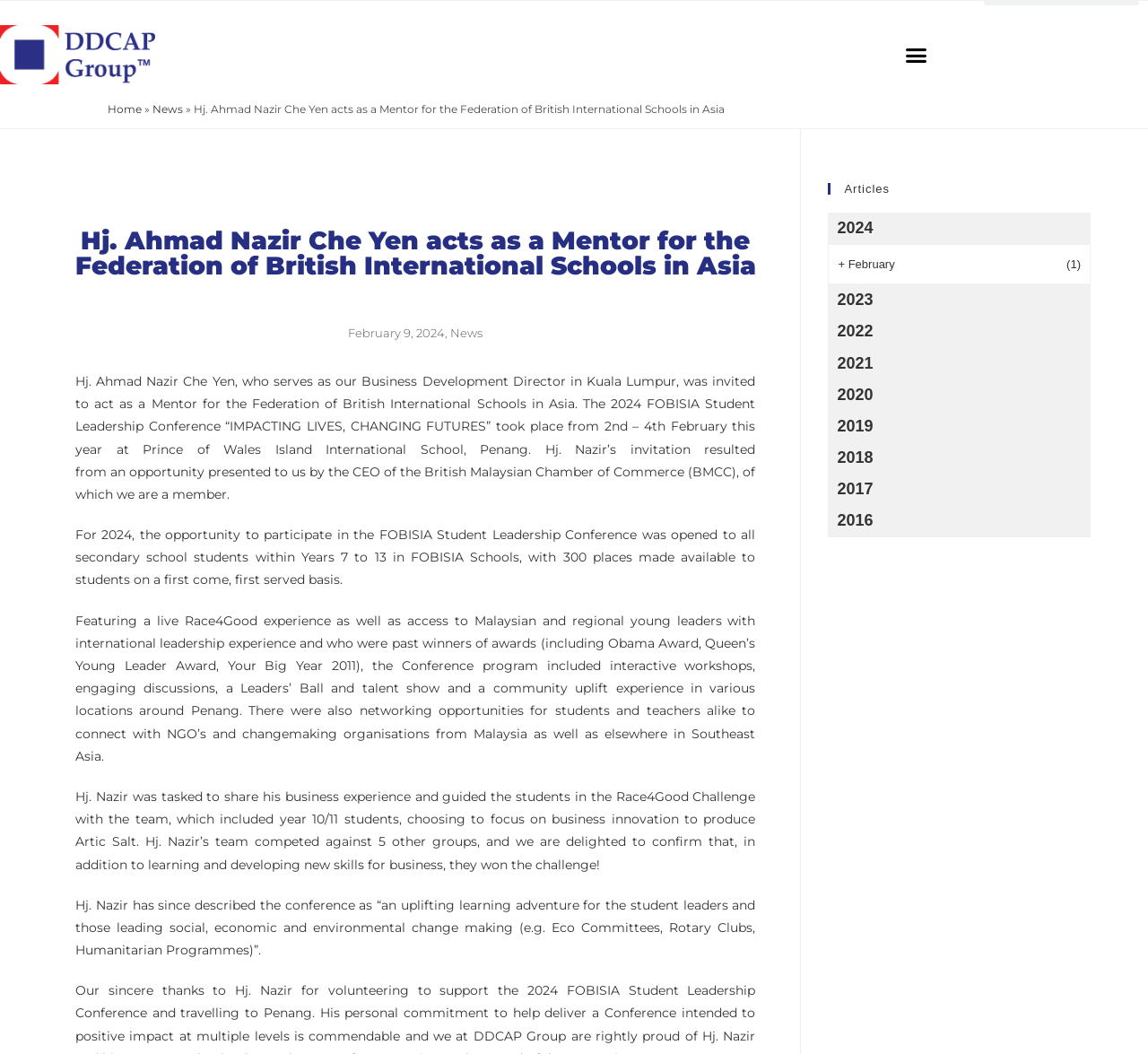Please indicate the bounding box coordinates for the clickable area to complete the following task: "Click the 'News' link". The coordinates should be specified as four float numbers between 0 and 1, i.e., [left, top, right, bottom].

[0.133, 0.097, 0.159, 0.11]